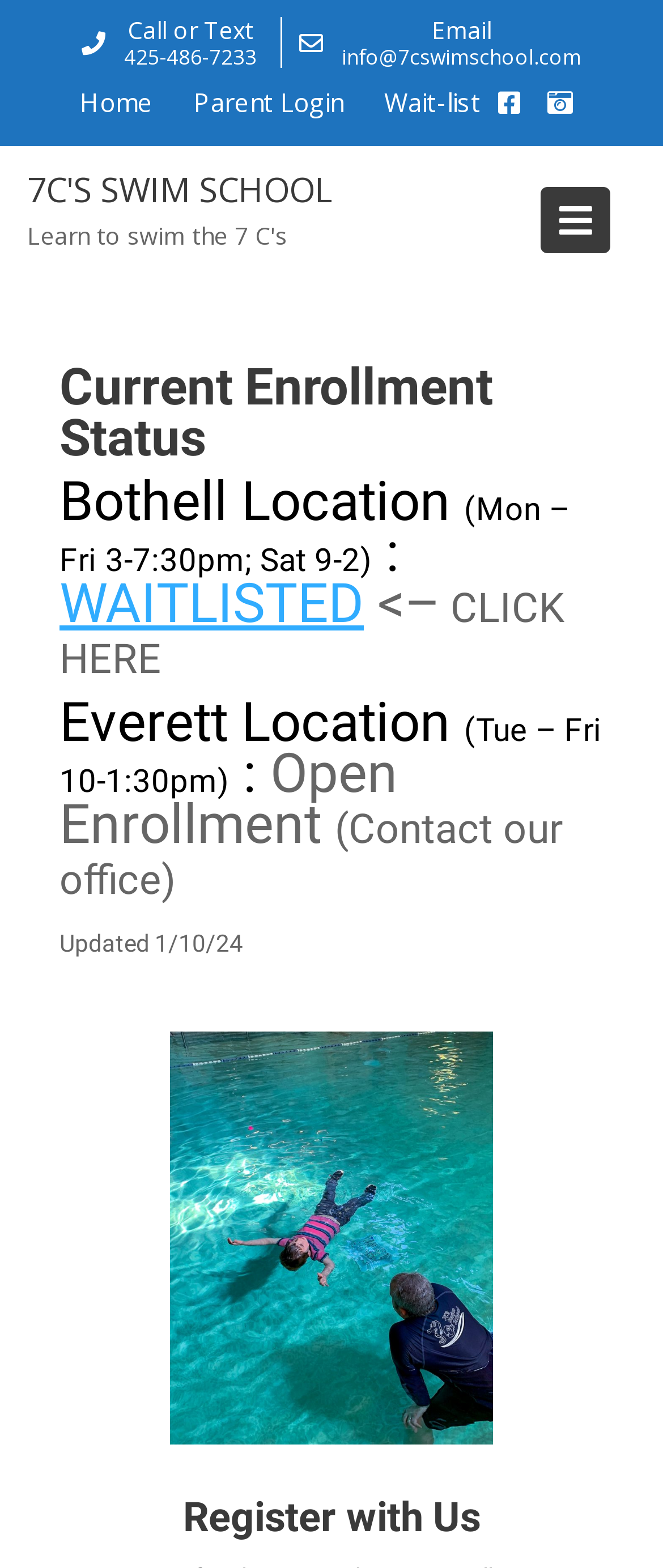Produce an extensive caption that describes everything on the webpage.

The webpage is about the schedule of 7C's Swim School. At the top, there is a heading "Call or Text" with a phone number "425-486-7233" next to it, and another heading "Email" with the email address "info@7cswimschool.com" beside it. 

Below these headings, there are four links: "Home", "Parent Login", "Wait-list", and two social media icons. To the right of these links, there is a button with a search icon. Above these elements, the title "7C'S SWIM SCHOOL" is displayed prominently.

The main content of the page is divided into sections. The first section is headed "Schedule" and has a subheading "Current Enrollment Status". This section contains information about the swim school's locations, including Bothell and Everett, with their respective operating hours and enrollment status. There are links to waitlists and open enrollment, as well as a note about the last update on January 10, 2024.

At the bottom of the page, there is a section headed "Register with Us" with a link to register with the swim school.